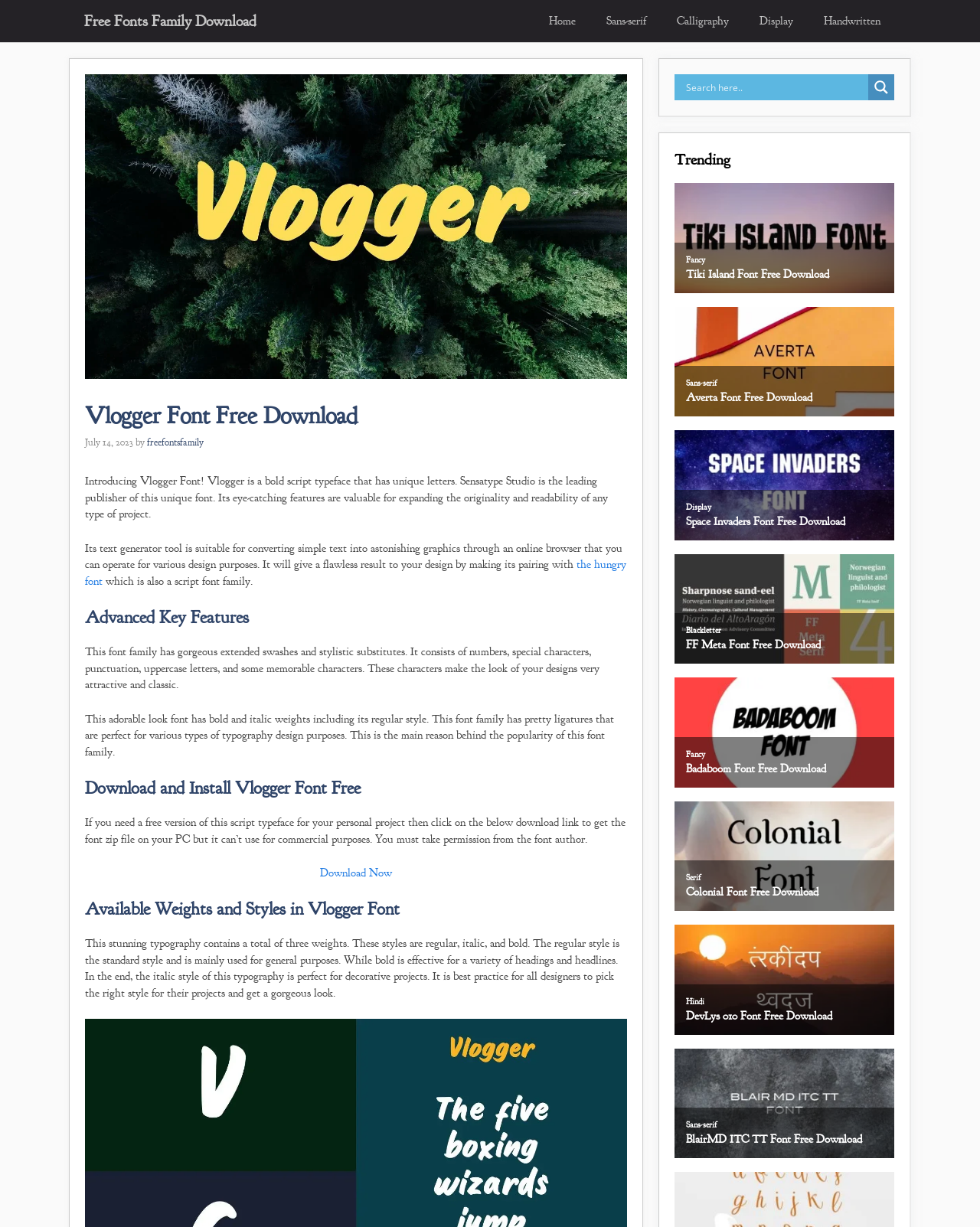What is the purpose of the text generator tool?
Please respond to the question with a detailed and thorough explanation.

The text generator tool is suitable for converting simple text into astonishing graphics through an online browser, which can be operated for various design purposes. This information is obtained from the static text 'Its text generator tool is suitable for converting simple text into astonishing graphics through an online browser that you can operate for various design purposes.'